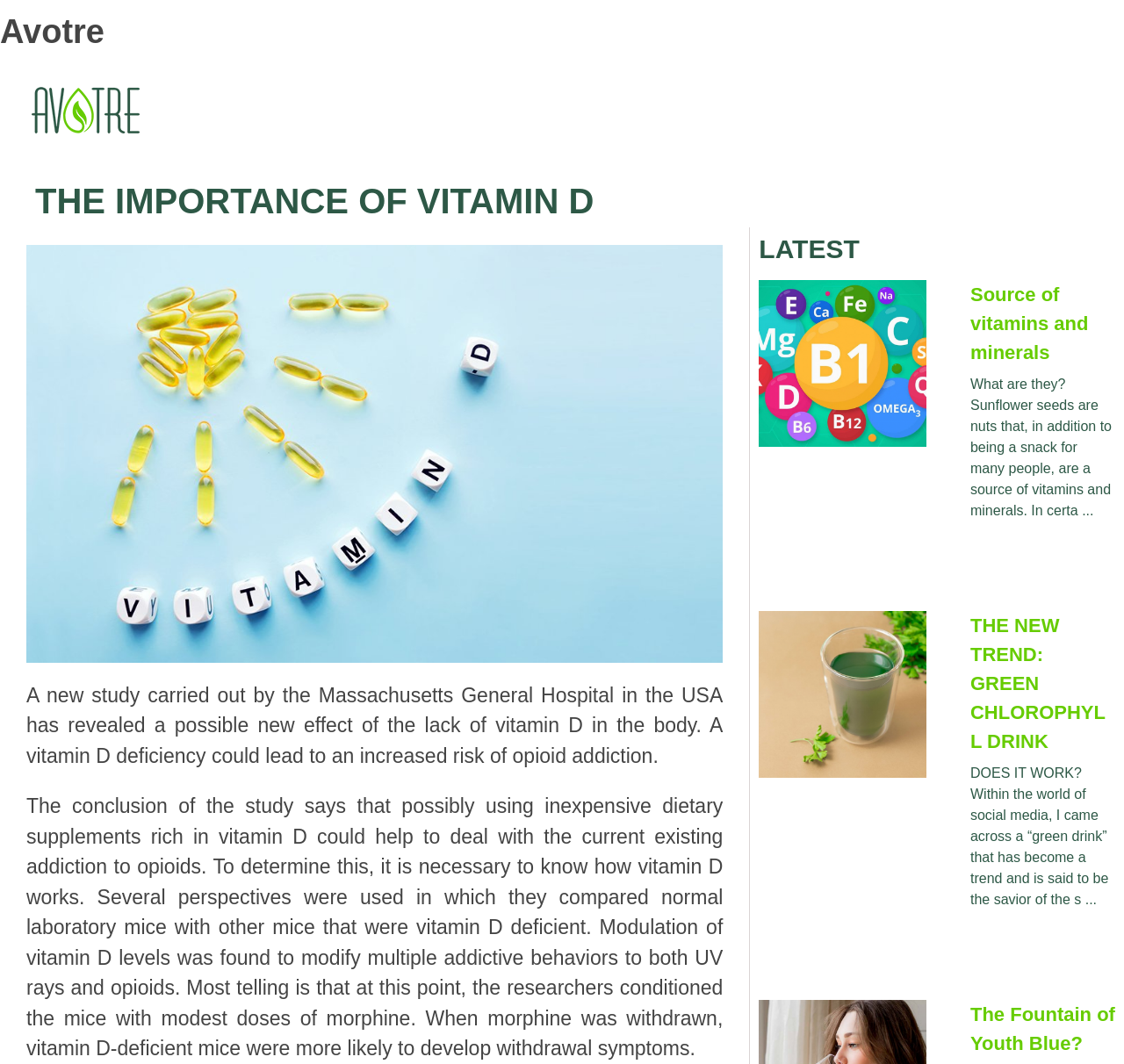Determine the bounding box coordinates of the UI element described below. Use the format (top-left x, top-left y, bottom-right x, bottom-right y) with floating point numbers between 0 and 1: parent_node: Avotre title="Avotre"

[0.027, 0.081, 0.125, 0.125]